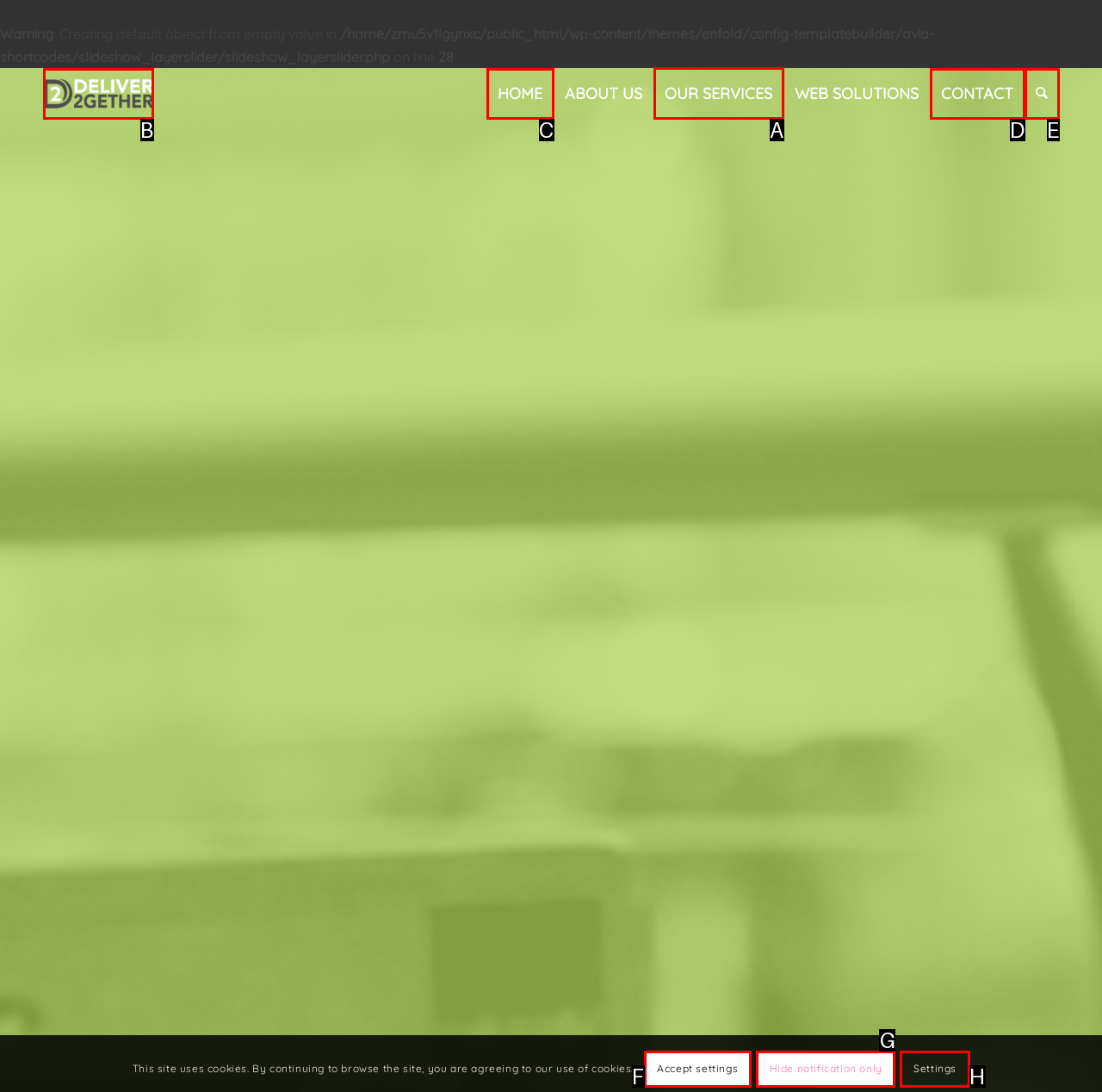Pick the option that should be clicked to perform the following task: view services
Answer with the letter of the selected option from the available choices.

A